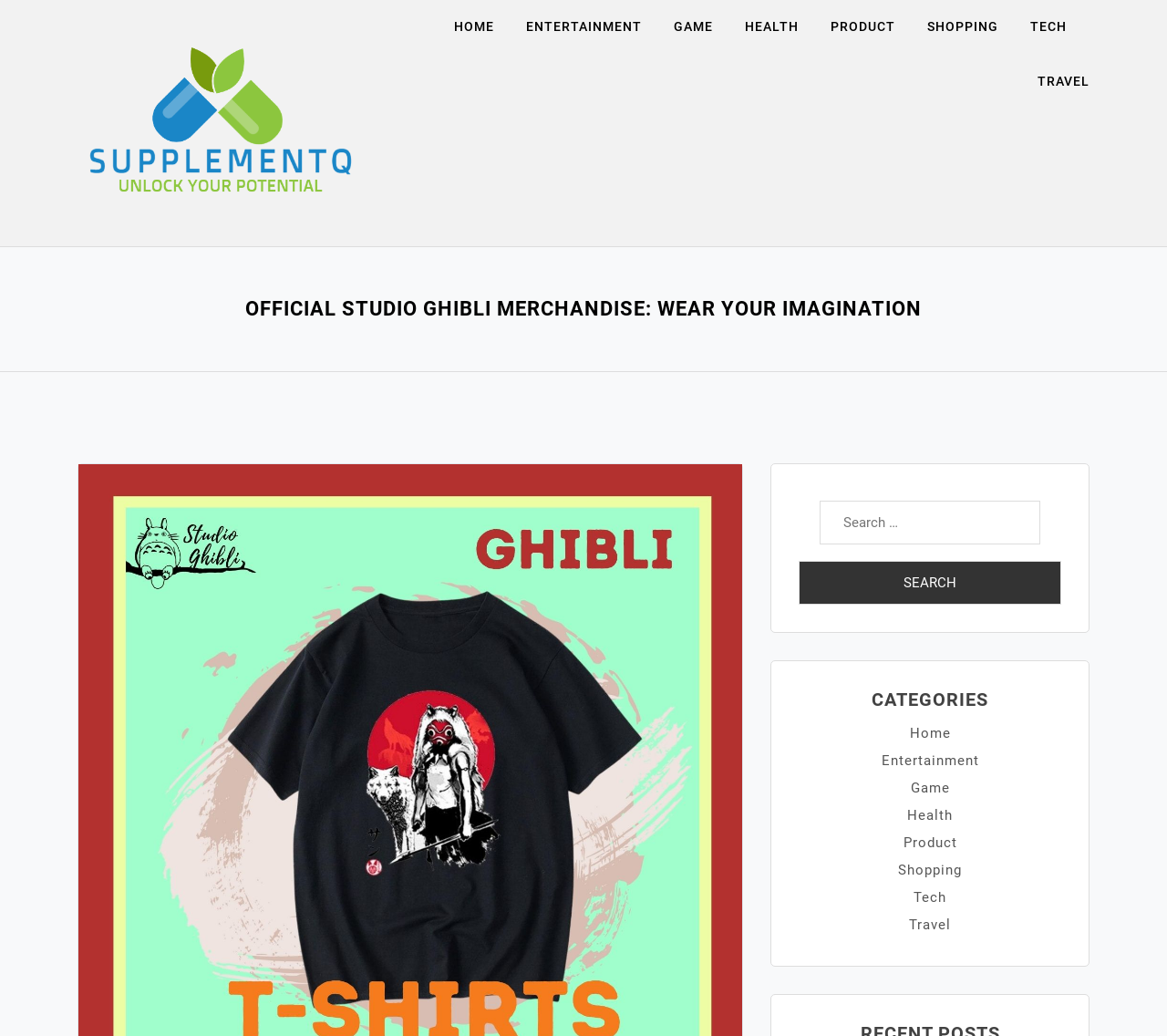Please indicate the bounding box coordinates of the element's region to be clicked to achieve the instruction: "Go to the home page". Provide the coordinates as four float numbers between 0 and 1, i.e., [left, top, right, bottom].

None